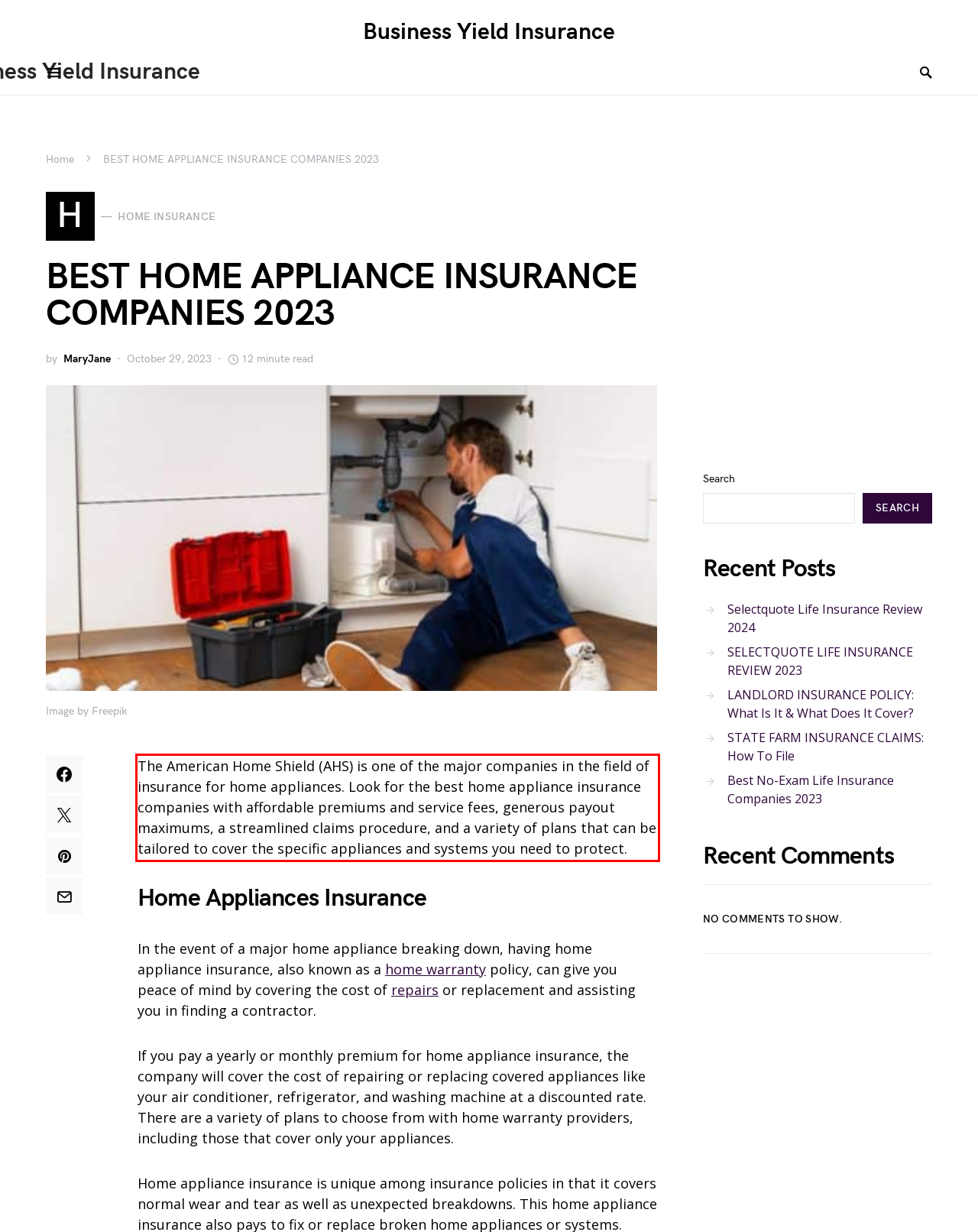You are provided with a screenshot of a webpage that includes a red bounding box. Extract and generate the text content found within the red bounding box.

The American Home Shield (AHS) is one of the major companies in the field of insurance for home appliances. Look for the best home appliance insurance companies with affordable premiums and service fees, generous payout maximums, a streamlined claims procedure, and a variety of plans that can be tailored to cover the specific appliances and systems you need to protect.